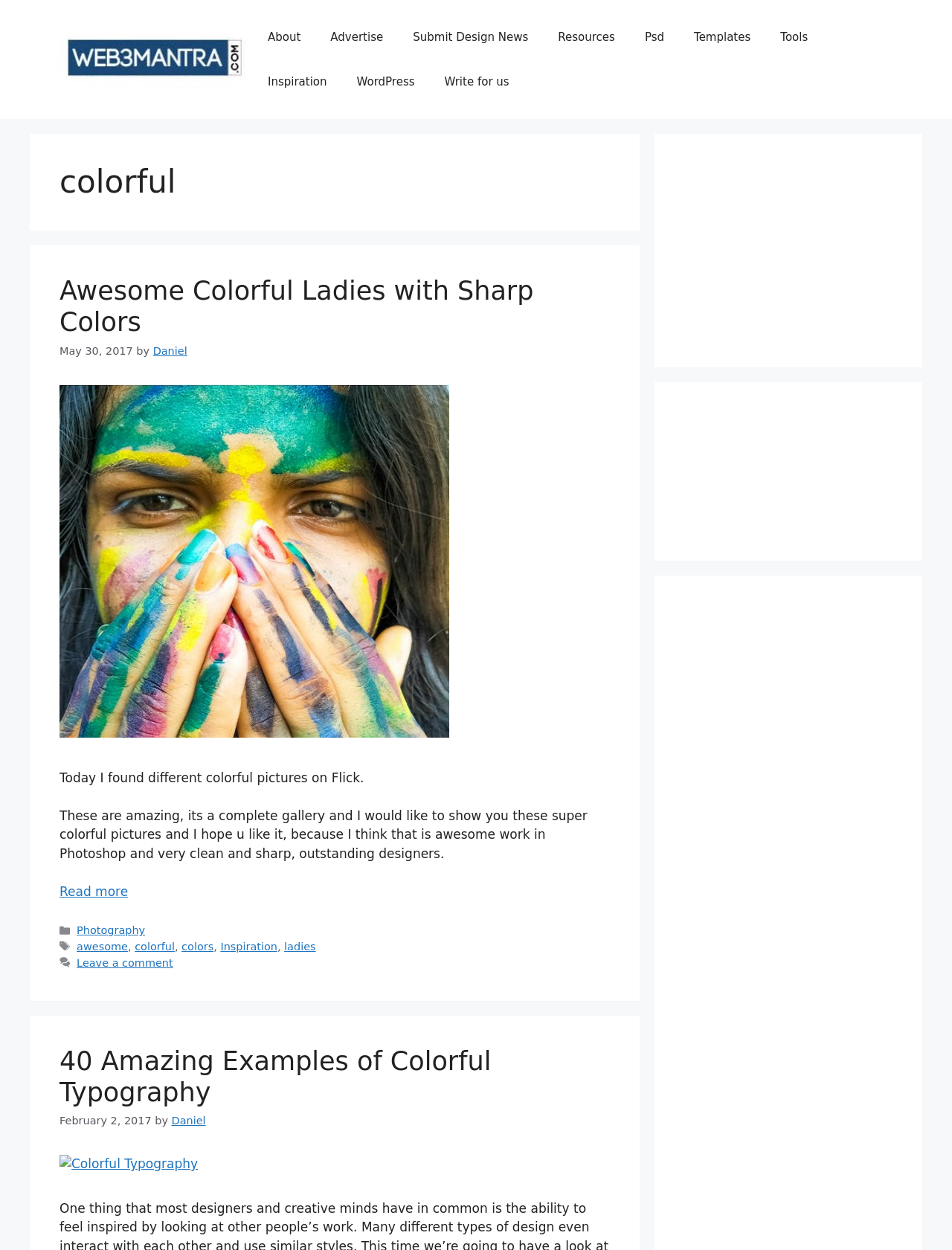What is the name of the website?
Use the information from the image to give a detailed answer to the question.

I found the website name by looking at the banner element at the top of the webpage, which contains a link with the text 'web3mantra.com'.